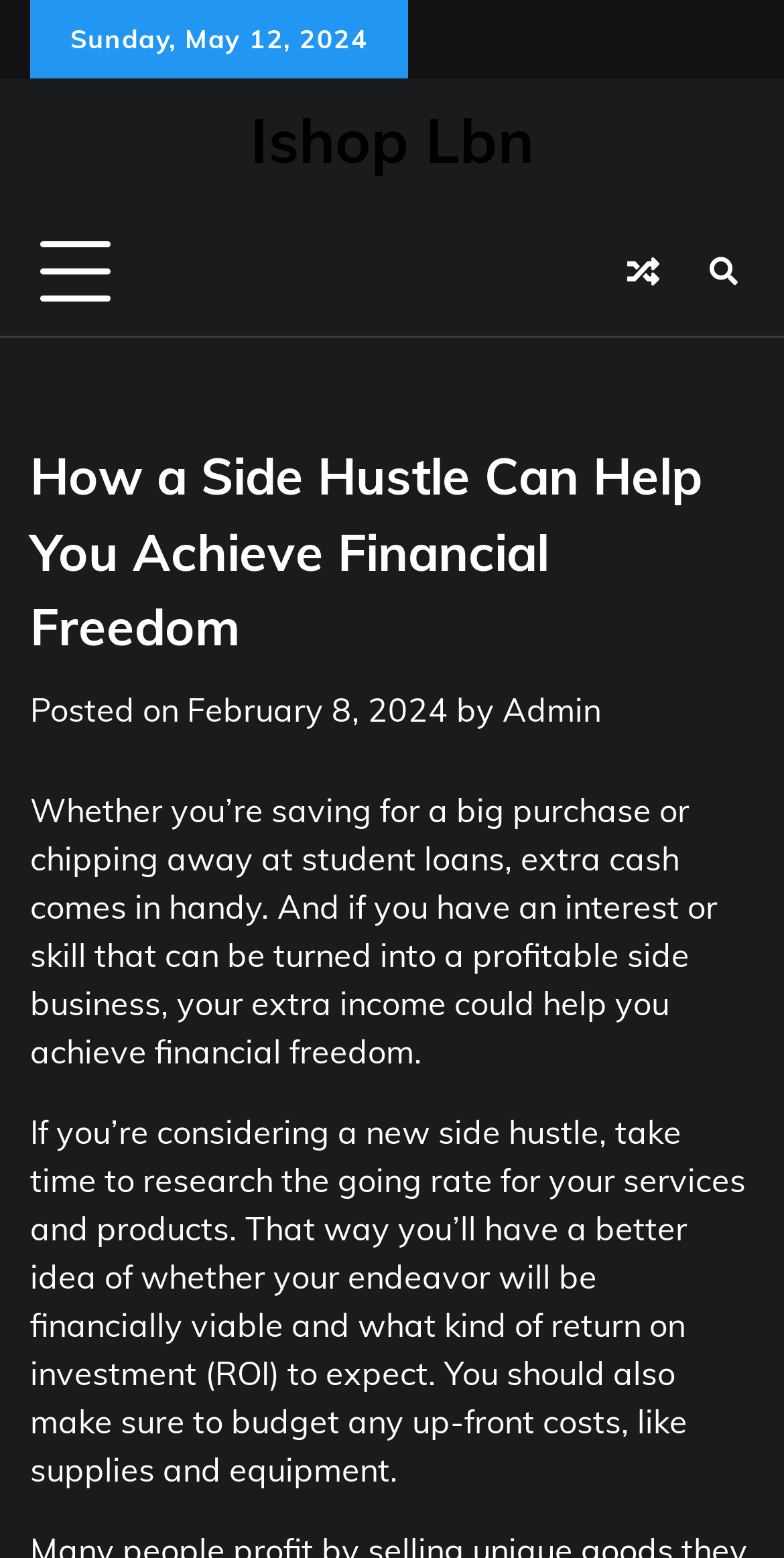What is the date of the latest article?
Please provide a comprehensive and detailed answer to the question.

I found the date of the latest article by looking at the 'Posted on' section, which is located below the main heading. The date is mentioned as 'February 8, 2024'.